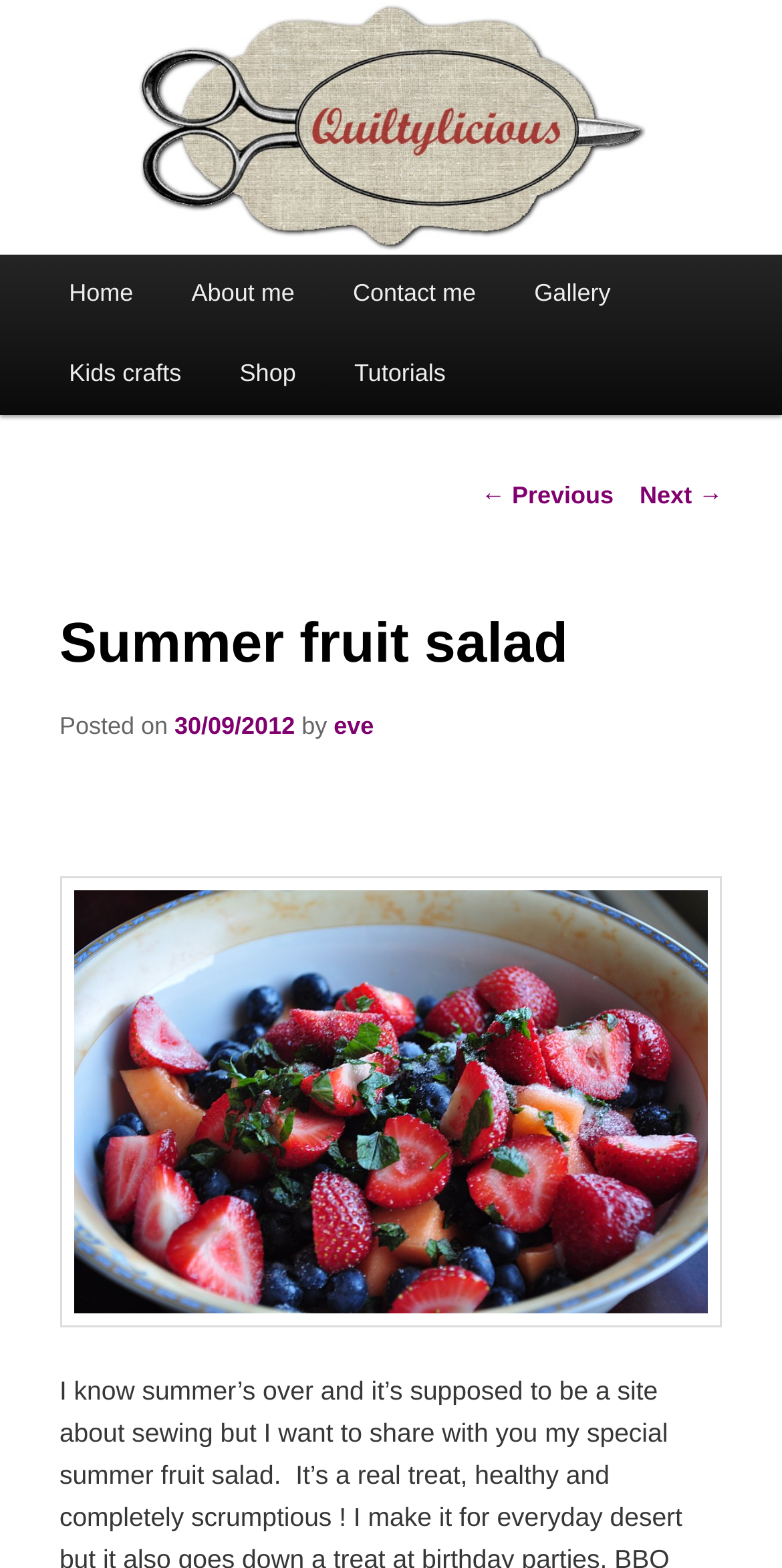How many images are there in the header section?
Answer the question with just one word or phrase using the image.

2